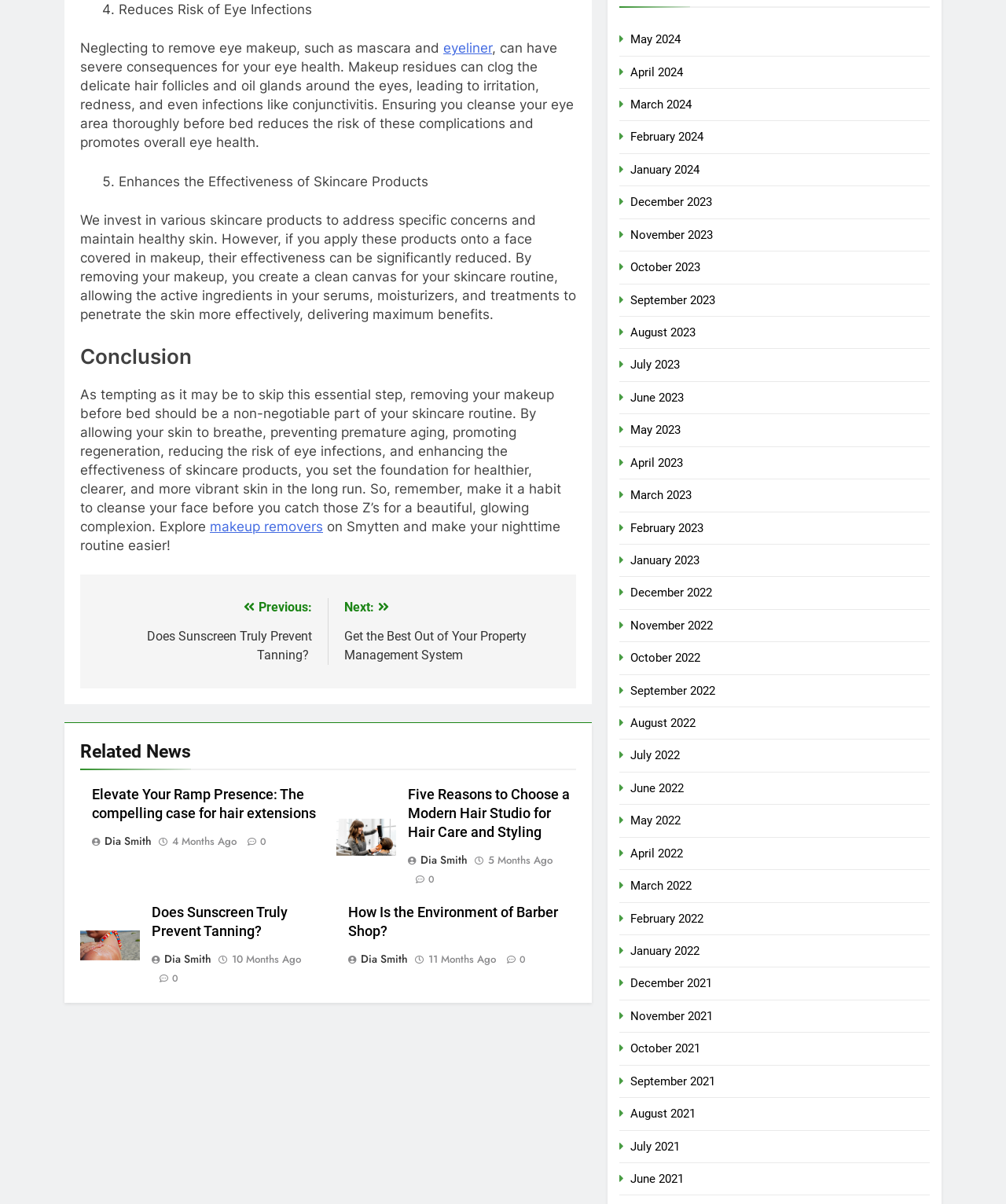Using floating point numbers between 0 and 1, provide the bounding box coordinates in the format (top-left x, top-left y, bottom-right x, bottom-right y). Locate the UI element described here: 0

[0.238, 0.692, 0.265, 0.704]